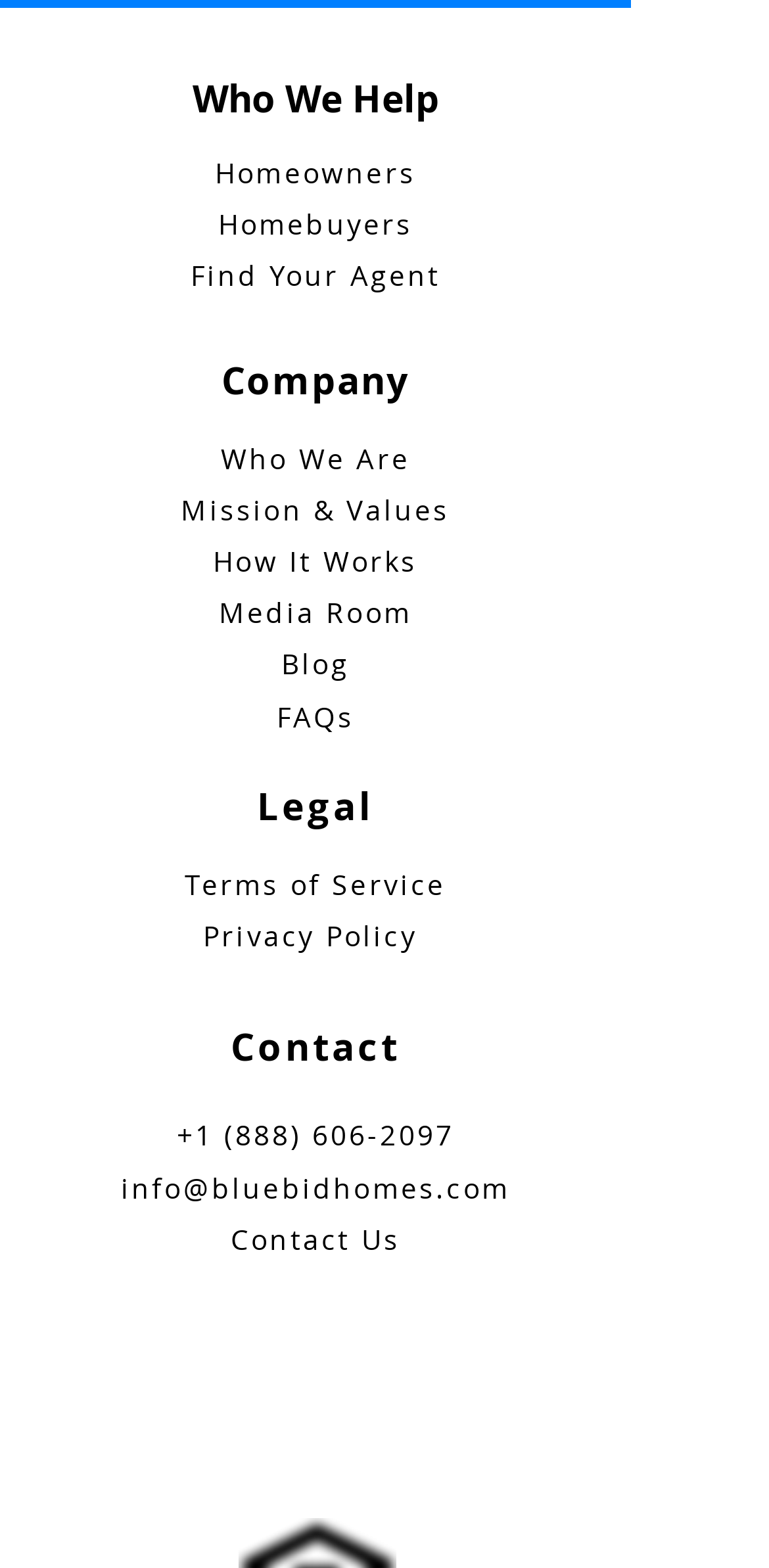Specify the bounding box coordinates of the area to click in order to follow the given instruction: "Click on RESIDENTIAL."

None